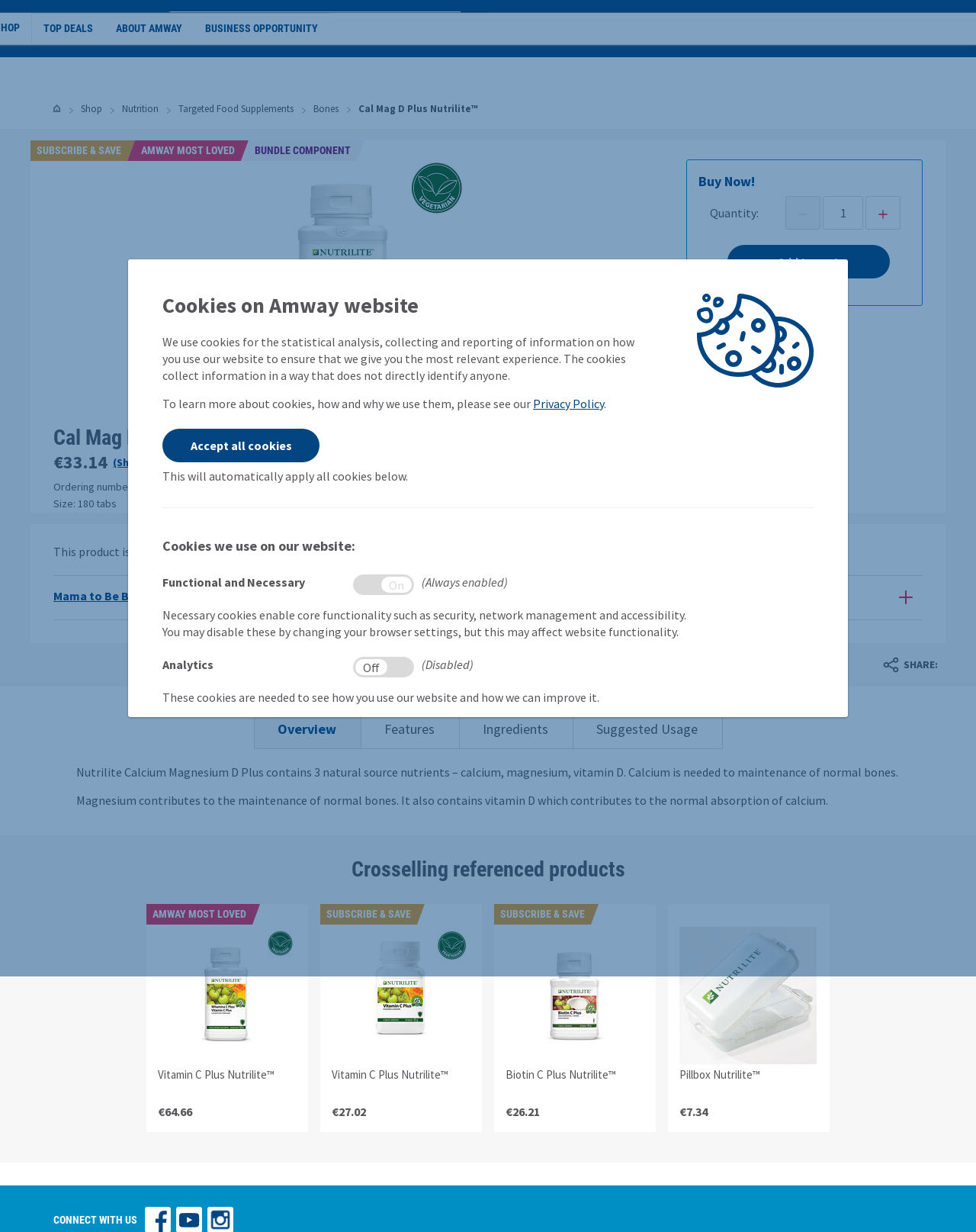What is the bundle total?
Please answer the question with as much detail and depth as you can.

The bundle total can be found in the section describing the bundle, specifically in the element with the text '€79.48'.